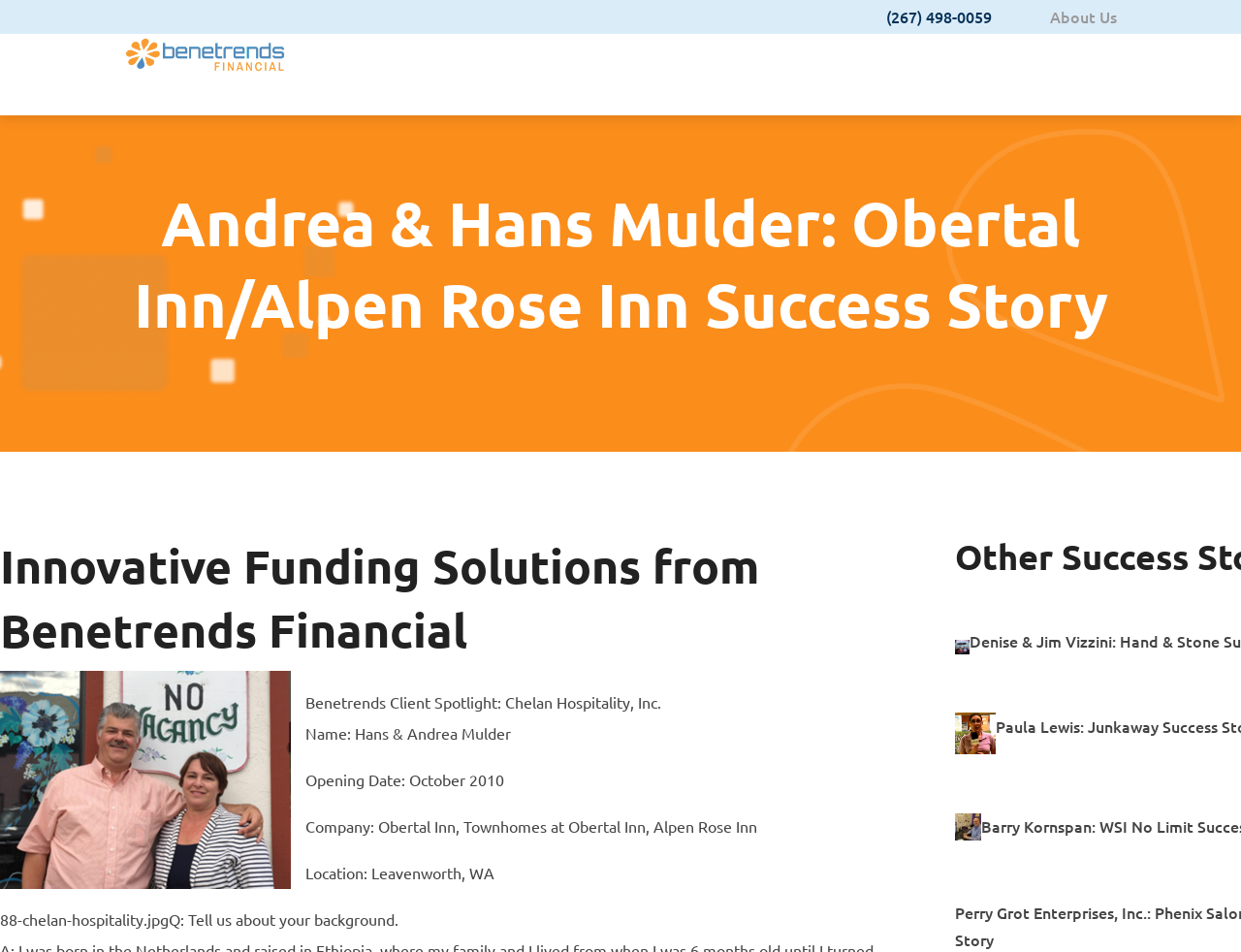Predict the bounding box of the UI element that fits this description: "About Us".

[0.823, 0.006, 0.9, 0.029]